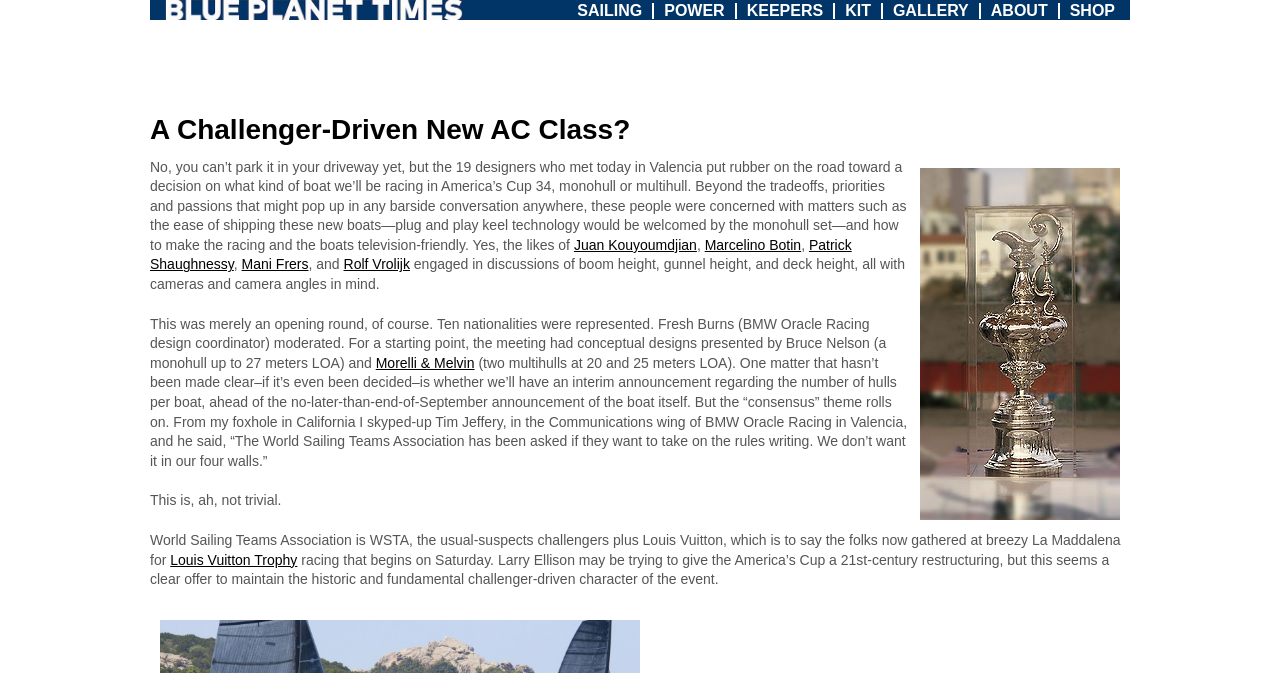Who is the design coordinator mentioned in the article?
Based on the screenshot, provide your answer in one word or phrase.

Fresh Burns